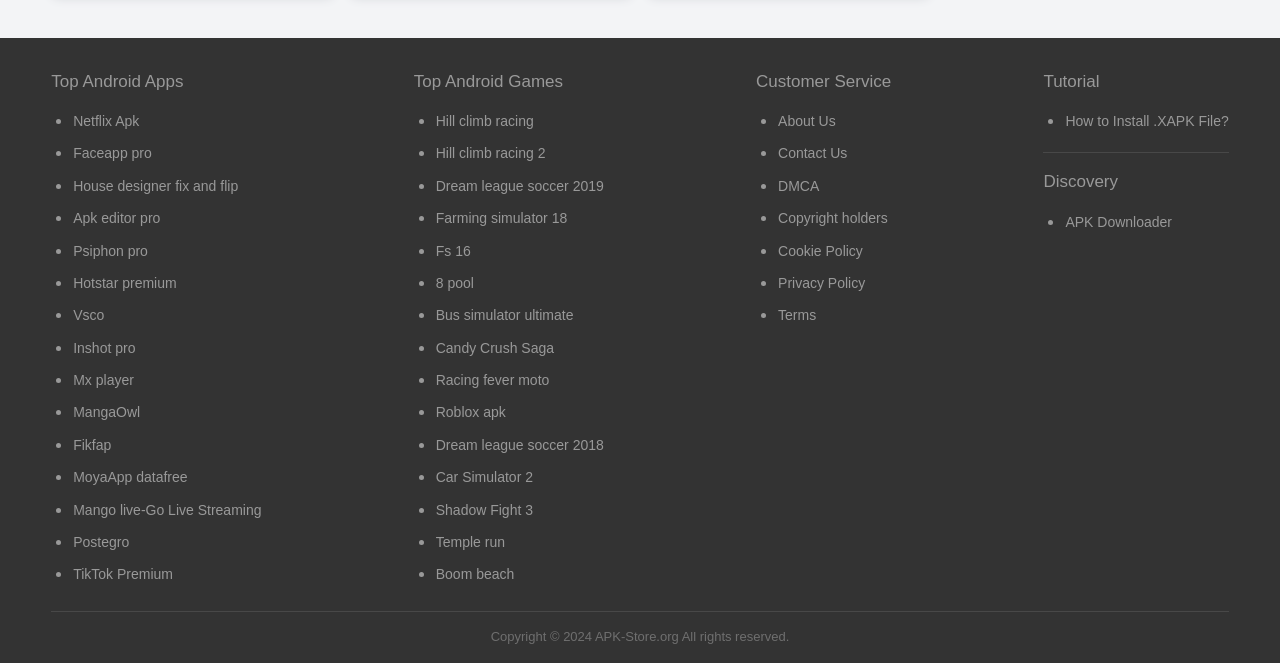How many sections are there on the webpage?
Answer the question with as much detail as possible.

There are three main sections on the webpage, which are 'Top Android Apps', 'Top Android Games', and 'Customer Service', each with its own set of links and categories.